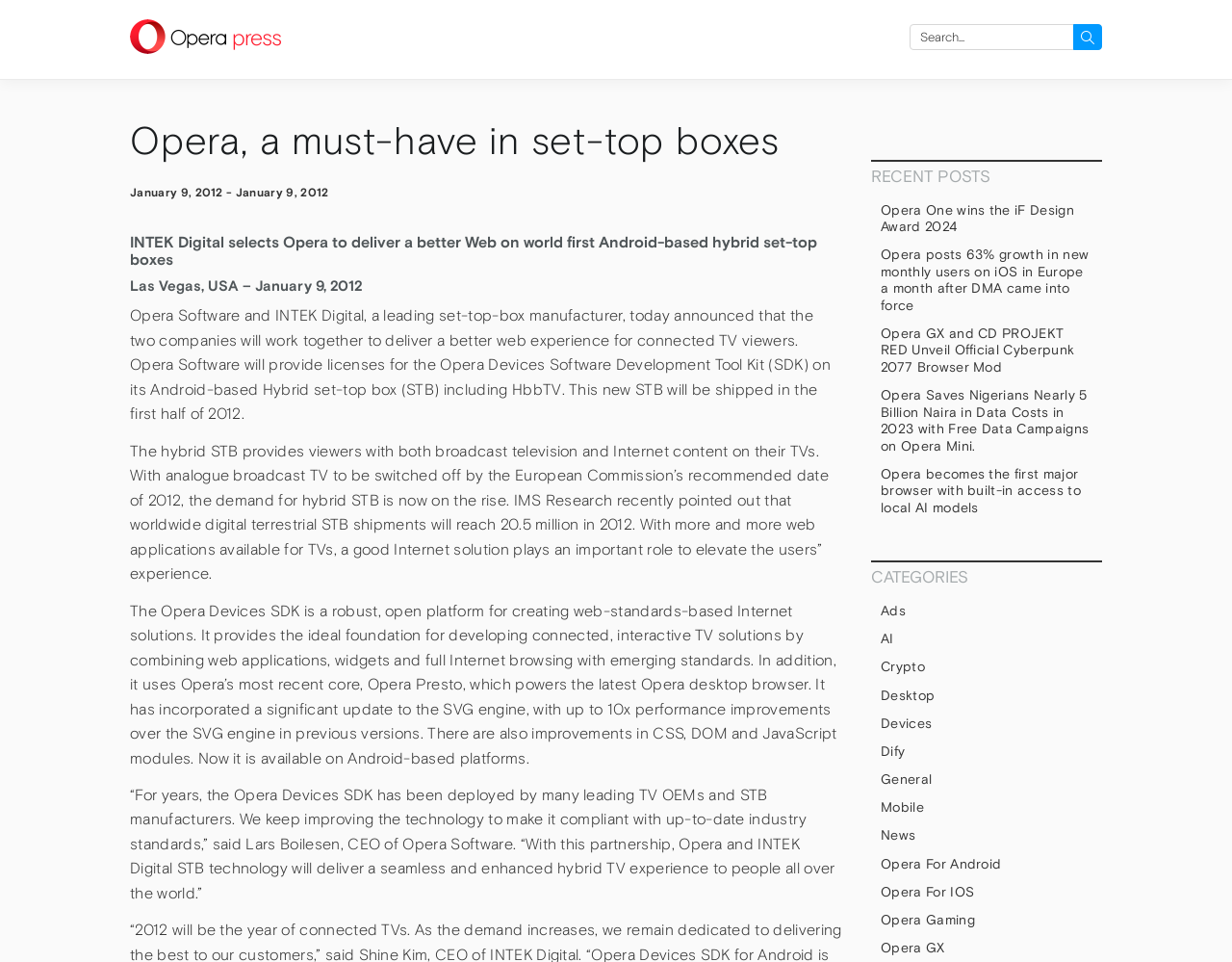Summarize the contents and layout of the webpage in detail.

The webpage is titled "Opera, a must-have in set-top boxes - Opera Newsroom" and has a prominent search bar at the top right corner. Below the search bar, there is a header section with a link to "Opera Newsroom press" and an image of the Opera Newsroom logo.

The main content of the page is divided into two sections. The left section contains a series of headings and paragraphs describing a partnership between Opera Software and INTEK Digital to deliver a better web experience for connected TV viewers. The text explains that INTEK Digital will use Opera's Devices Software Development Tool Kit (SDK) on its Android-based Hybrid set-top box, which will provide viewers with both broadcast television and Internet content on their TVs.

The right section of the page is dedicated to "RECENT POSTS" and "CATEGORIES". The "RECENT POSTS" section lists five links to recent news articles, including "Opera One wins the iF Design Award 2024" and "Opera GX and CD PROJEKT RED Unveil Official Cyberpunk 2077 Browser Mod". The "CATEGORIES" section lists 12 links to different categories, such as "Ads", "AI", "Crypto", and "Opera For Android".

There are no images on the page apart from the Opera Newsroom logo. The overall layout is clean and organized, with clear headings and concise text.